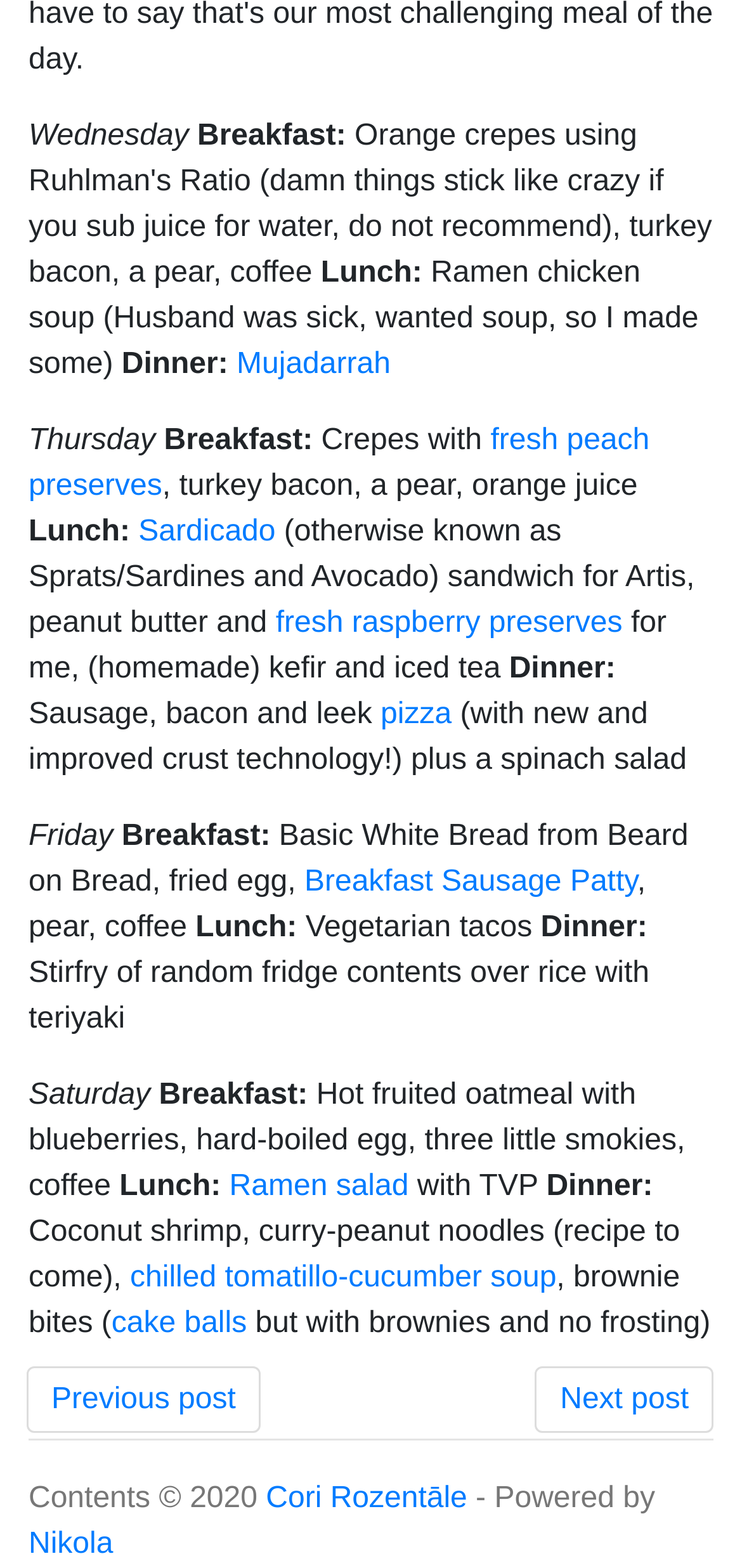Using the element description provided, determine the bounding box coordinates in the format (top-left x, top-left y, bottom-right x, bottom-right y). Ensure that all values are floating point numbers between 0 and 1. Element description: Previous post

[0.036, 0.871, 0.351, 0.914]